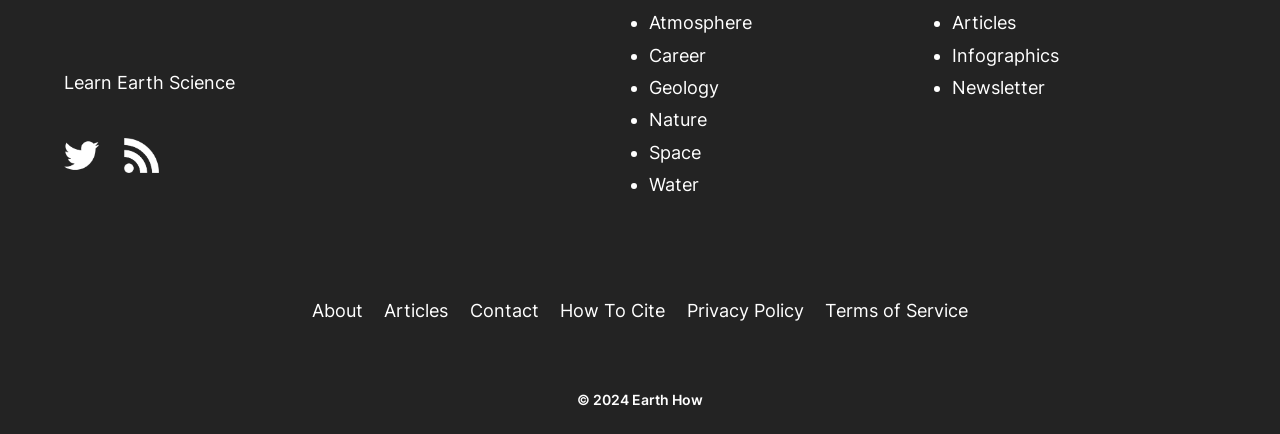Determine the bounding box coordinates of the region to click in order to accomplish the following instruction: "view the comment". Provide the coordinates as four float numbers between 0 and 1, specifically [left, top, right, bottom].

[0.05, 0.235, 0.666, 0.562]